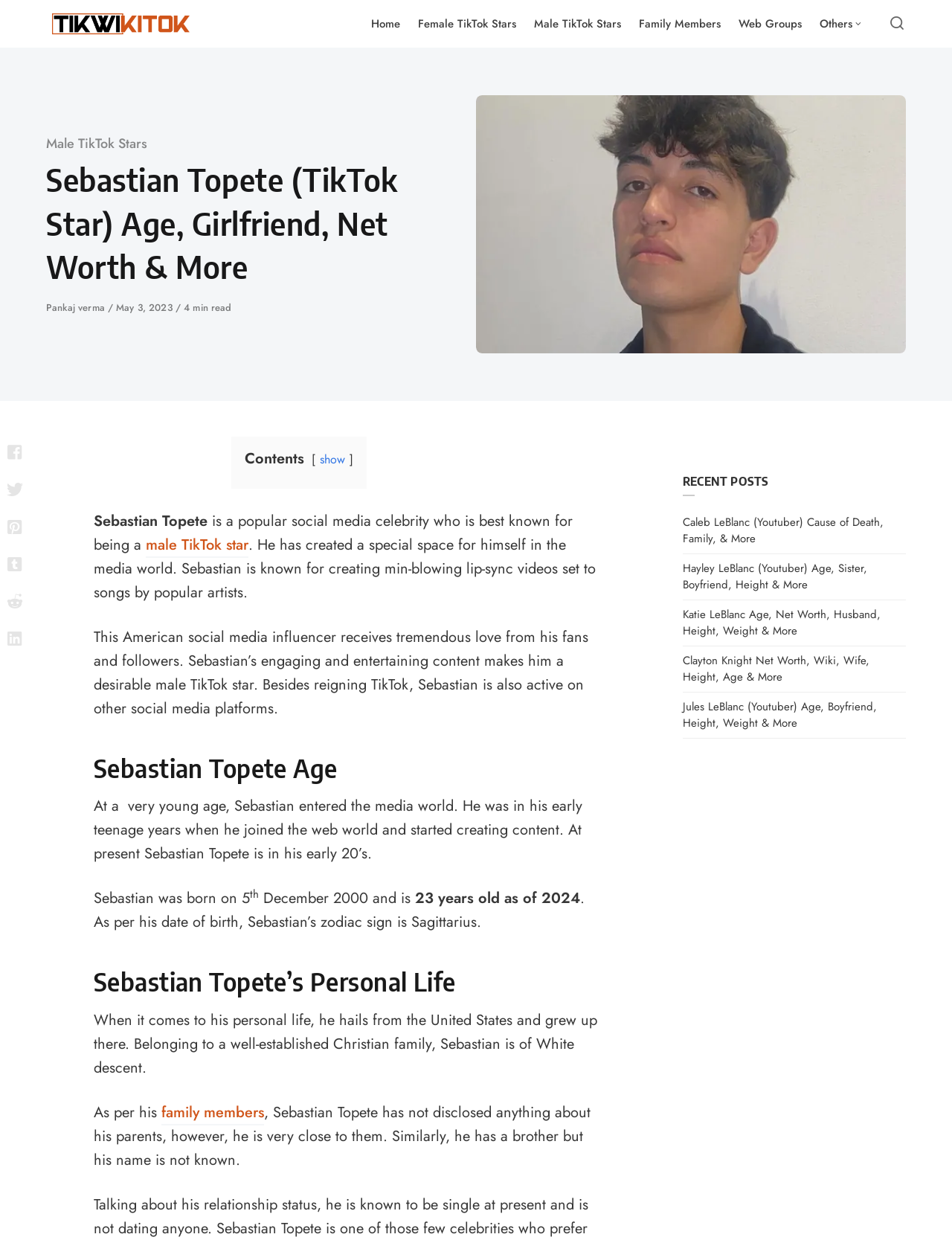How old is Sebastian Topete as of 2024?
From the screenshot, supply a one-word or short-phrase answer.

23 years old